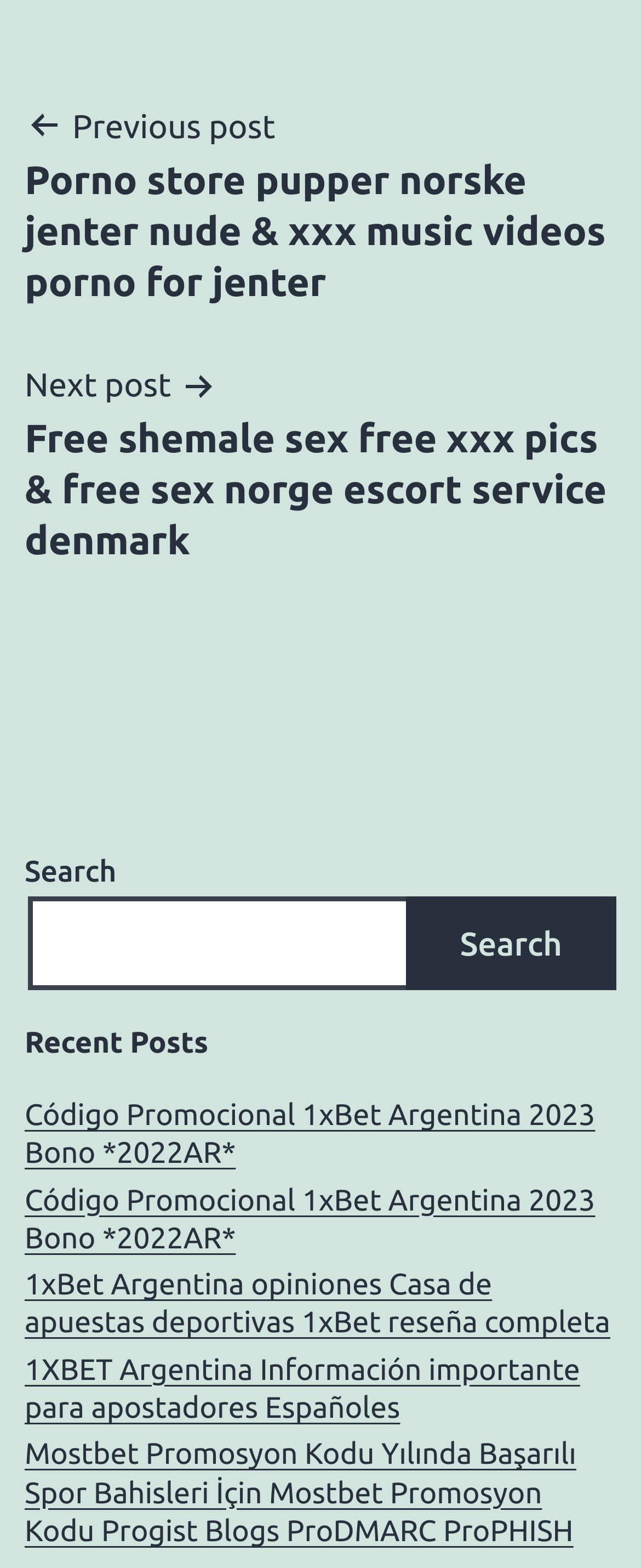Using the provided element description: "Search", identify the bounding box coordinates. The coordinates should be four floats between 0 and 1 in the order [left, top, right, bottom].

[0.633, 0.572, 0.962, 0.631]